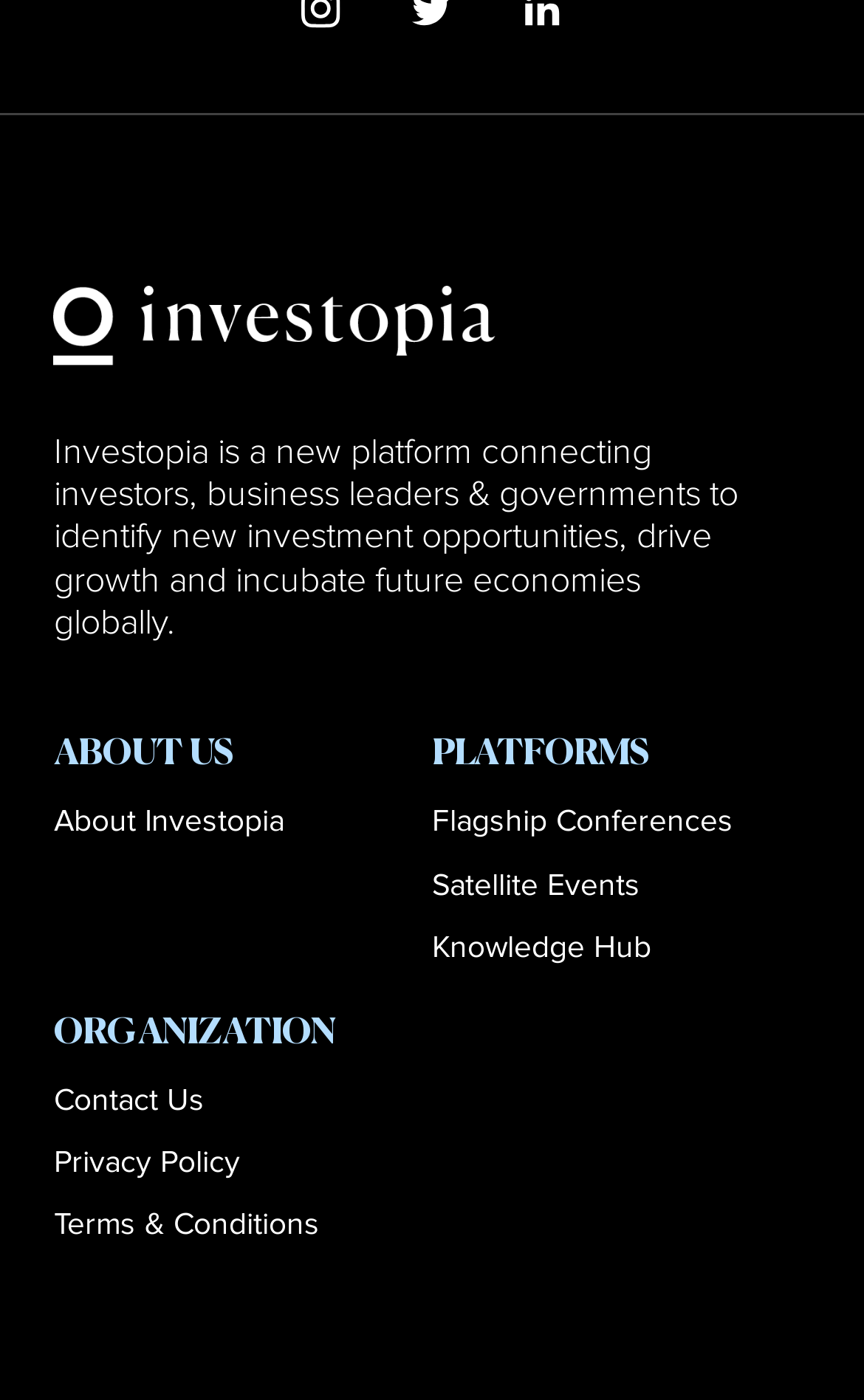Please predict the bounding box coordinates (top-left x, top-left y, bottom-right x, bottom-right y) for the UI element in the screenshot that fits the description: Privacy Policy

[0.063, 0.816, 0.278, 0.845]